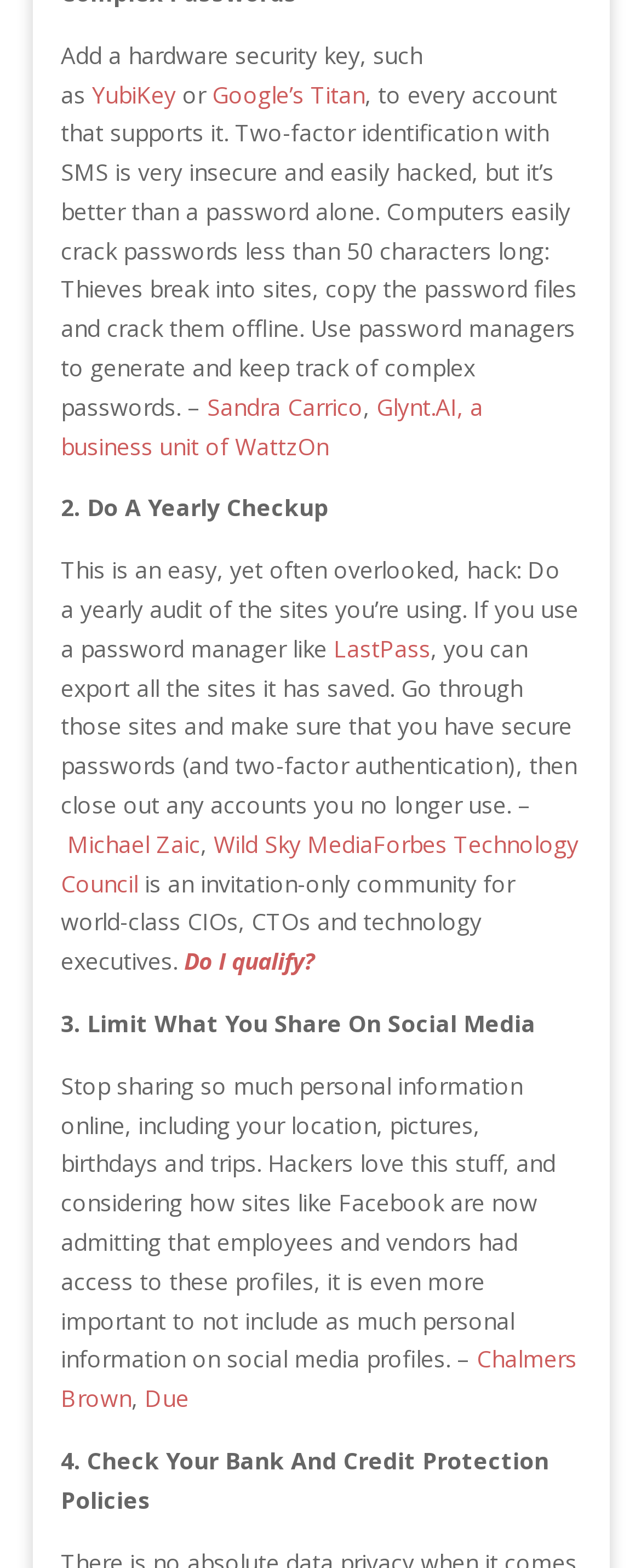Provide your answer to the question using just one word or phrase: What should be checked in terms of bank and credit protection?

Policies